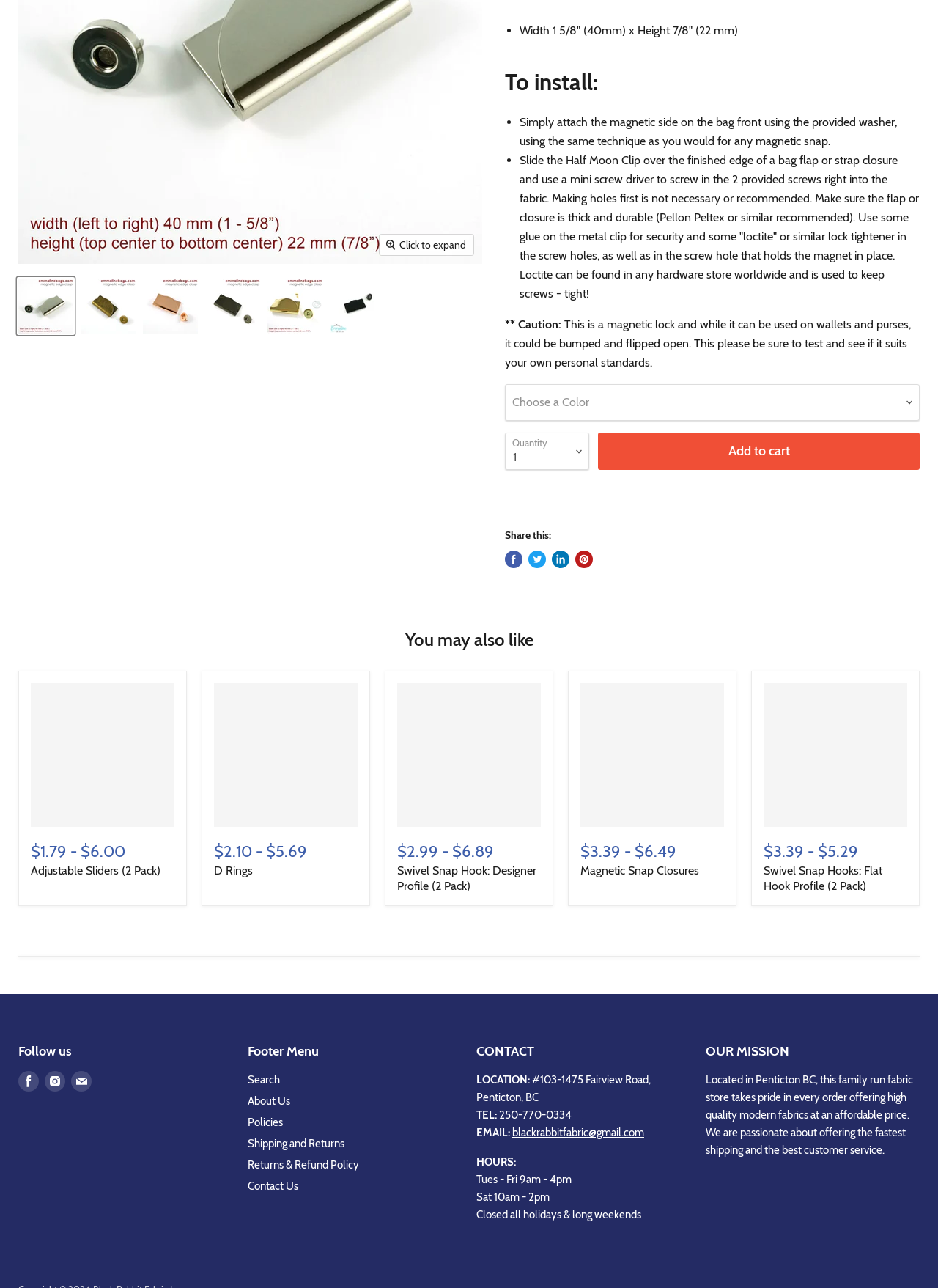Extract the bounding box coordinates for the UI element described as: "Contact Us".

[0.264, 0.916, 0.318, 0.926]